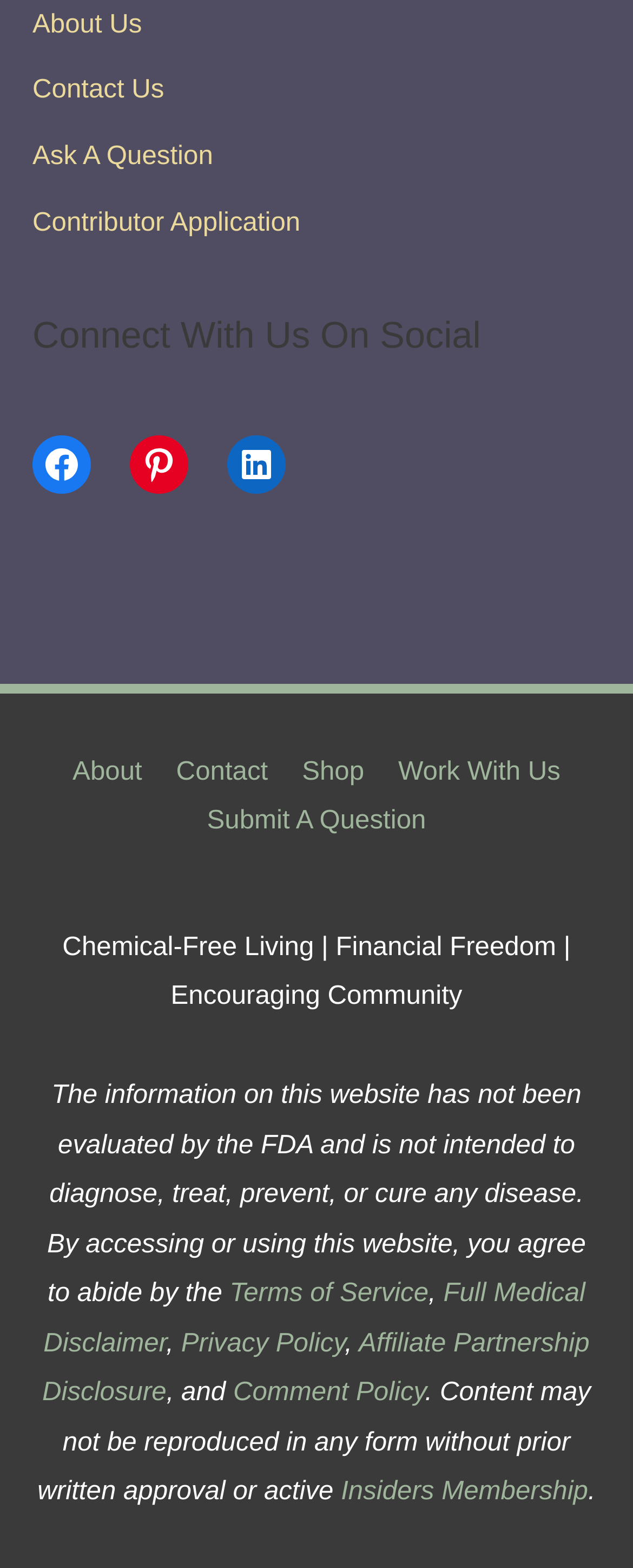Find the bounding box coordinates of the clickable area that will achieve the following instruction: "Read the Terms of Service".

[0.363, 0.815, 0.677, 0.834]